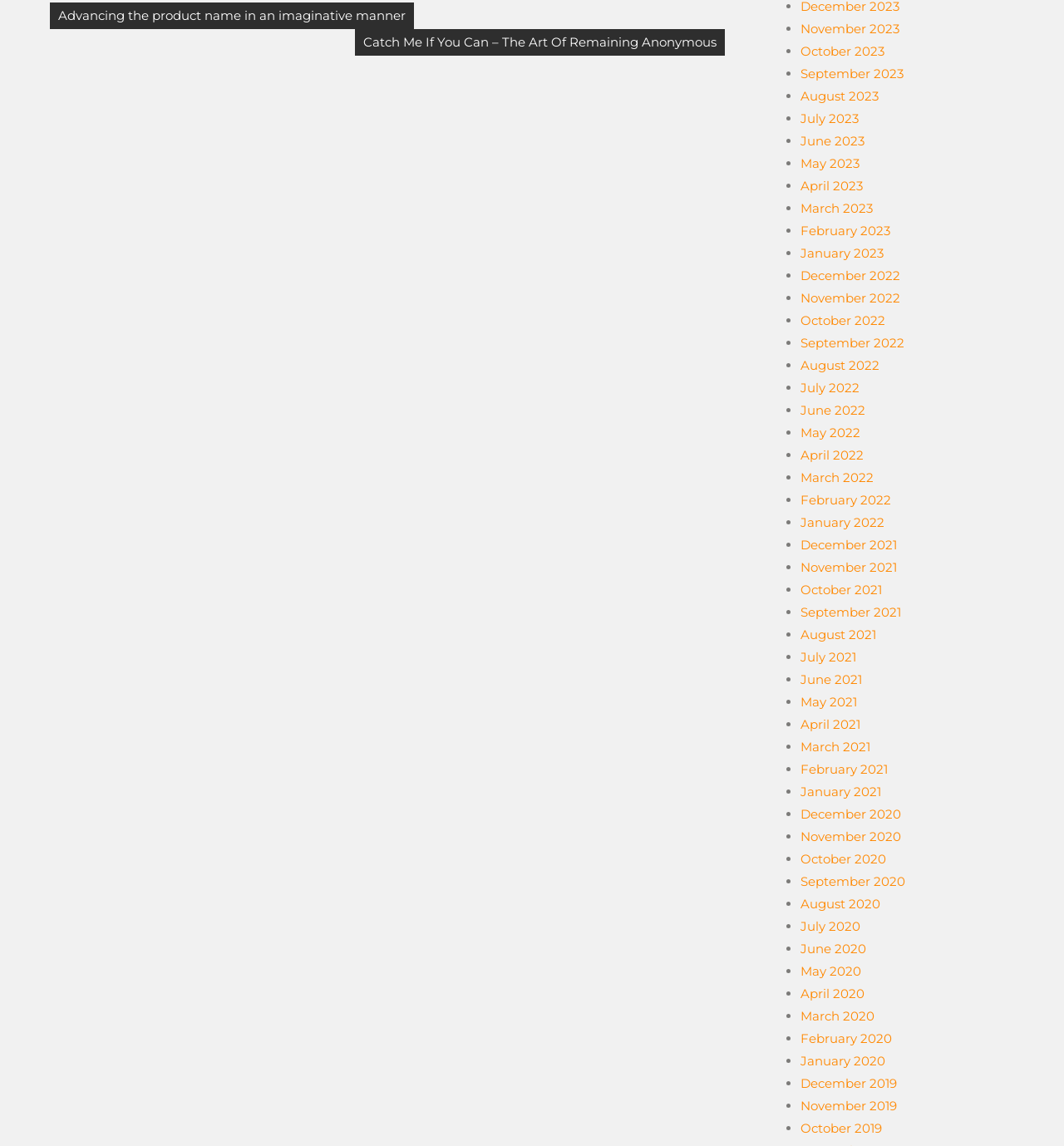Please identify the bounding box coordinates of the element that needs to be clicked to perform the following instruction: "Visit the 'eliteconstructionsource.com' website".

None